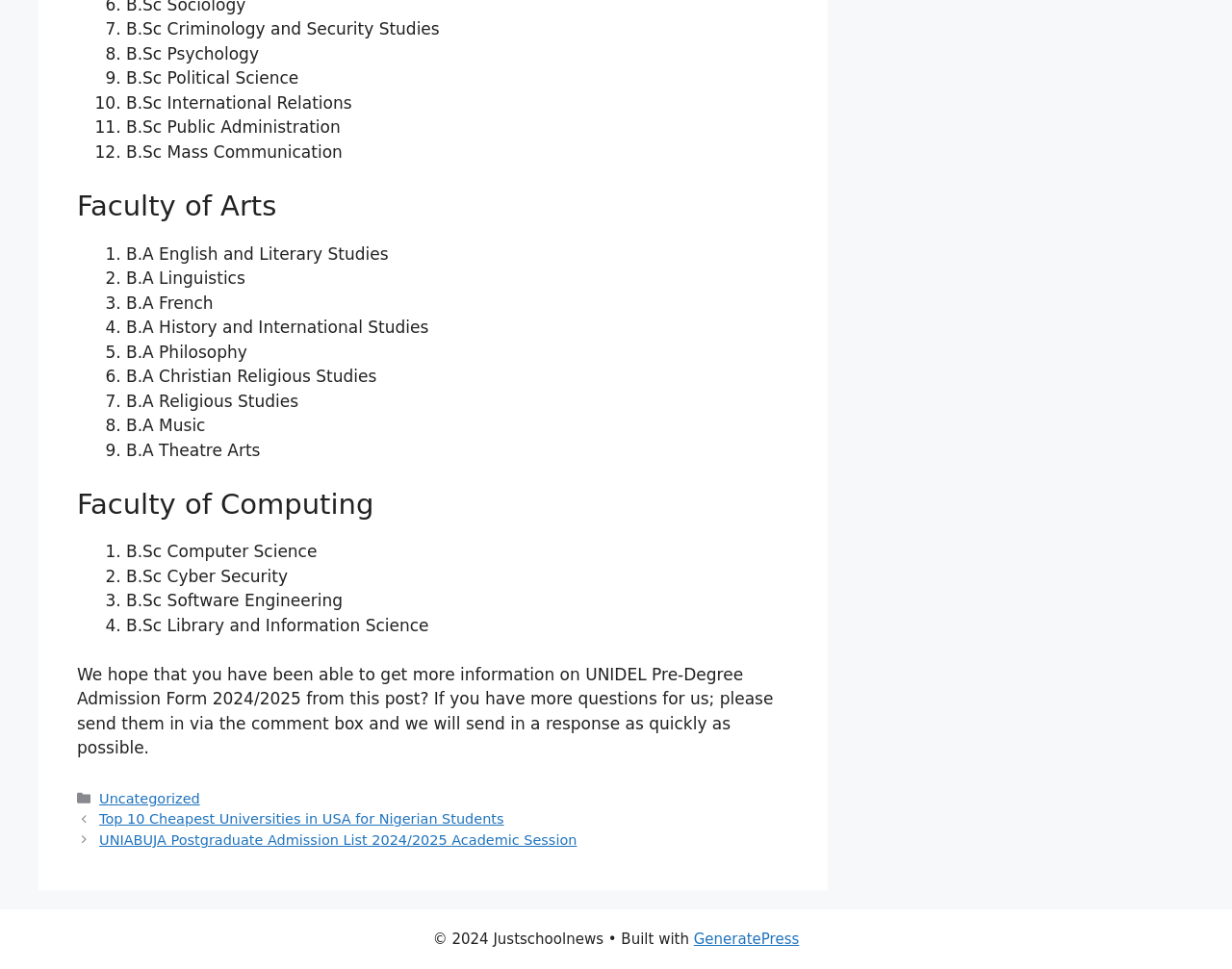What is the year of copyright mentioned at the bottom of the webpage?
Using the information from the image, provide a comprehensive answer to the question.

I found the answer by looking at the StaticText element '© 2024 Justschoolnews' which indicates the year of copyright.